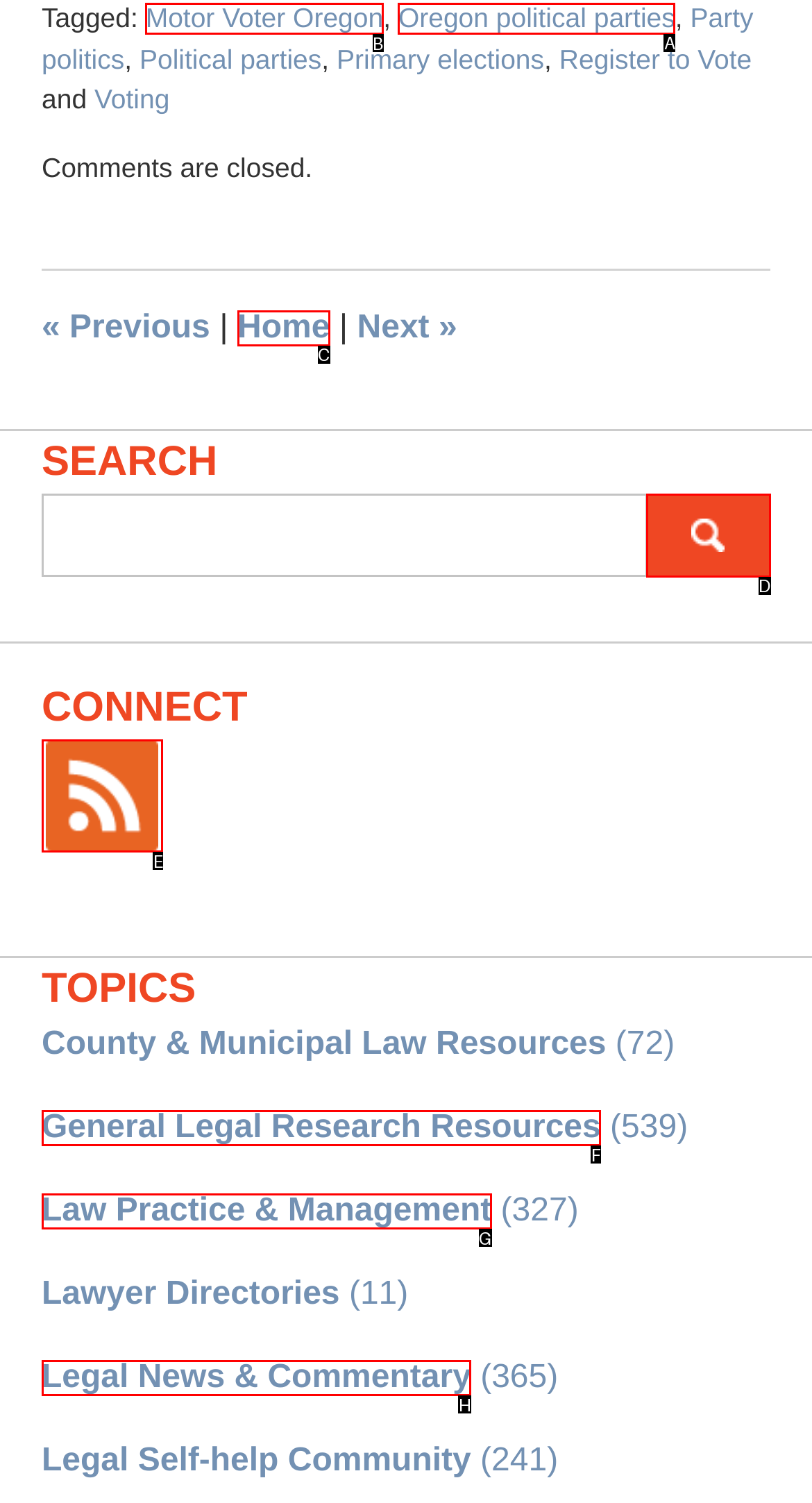Decide which HTML element to click to complete the task: Go to Motor Voter Oregon Provide the letter of the appropriate option.

B